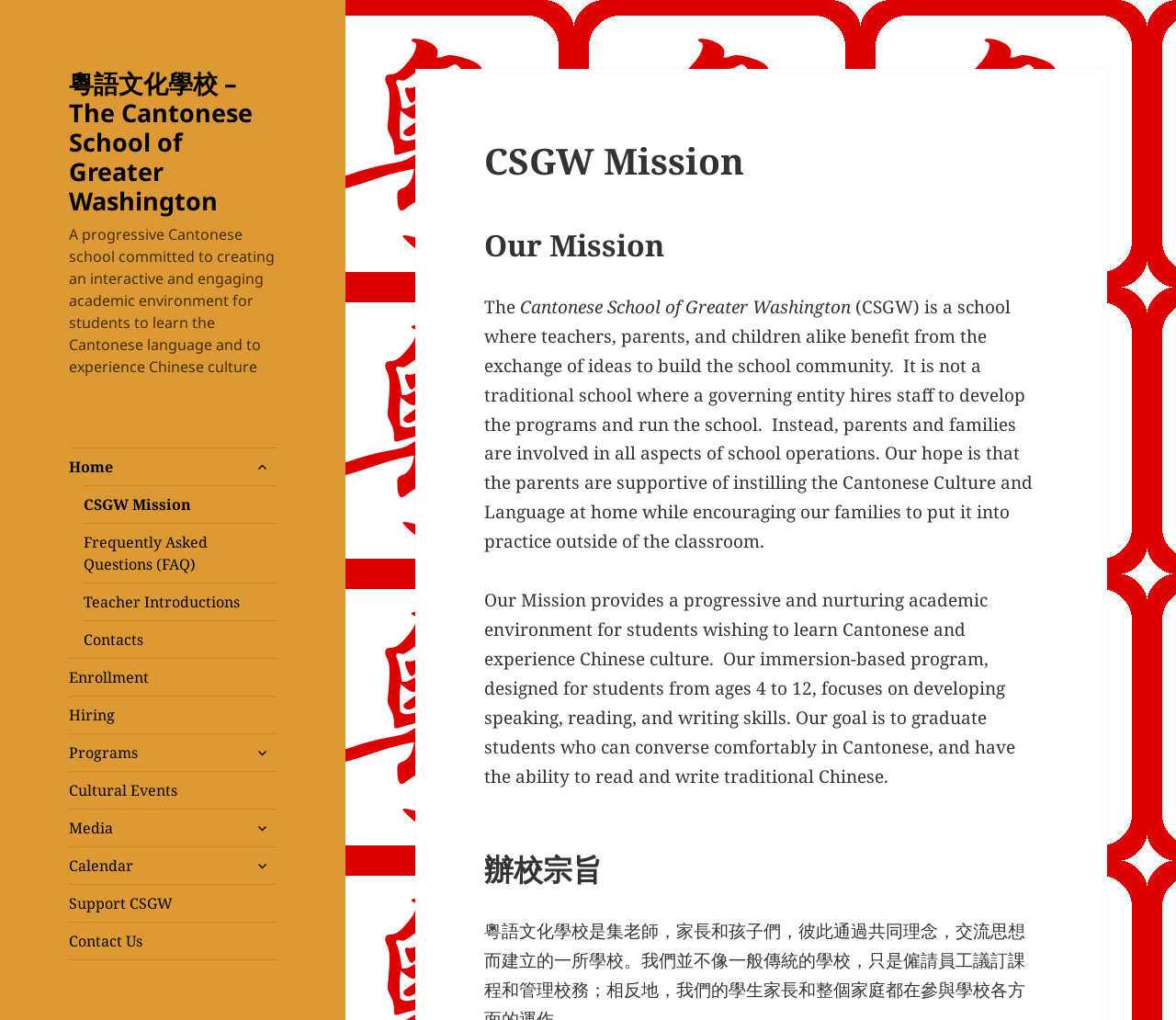Please find the bounding box coordinates of the element's region to be clicked to carry out this instruction: "Click on the 'Life' link".

None